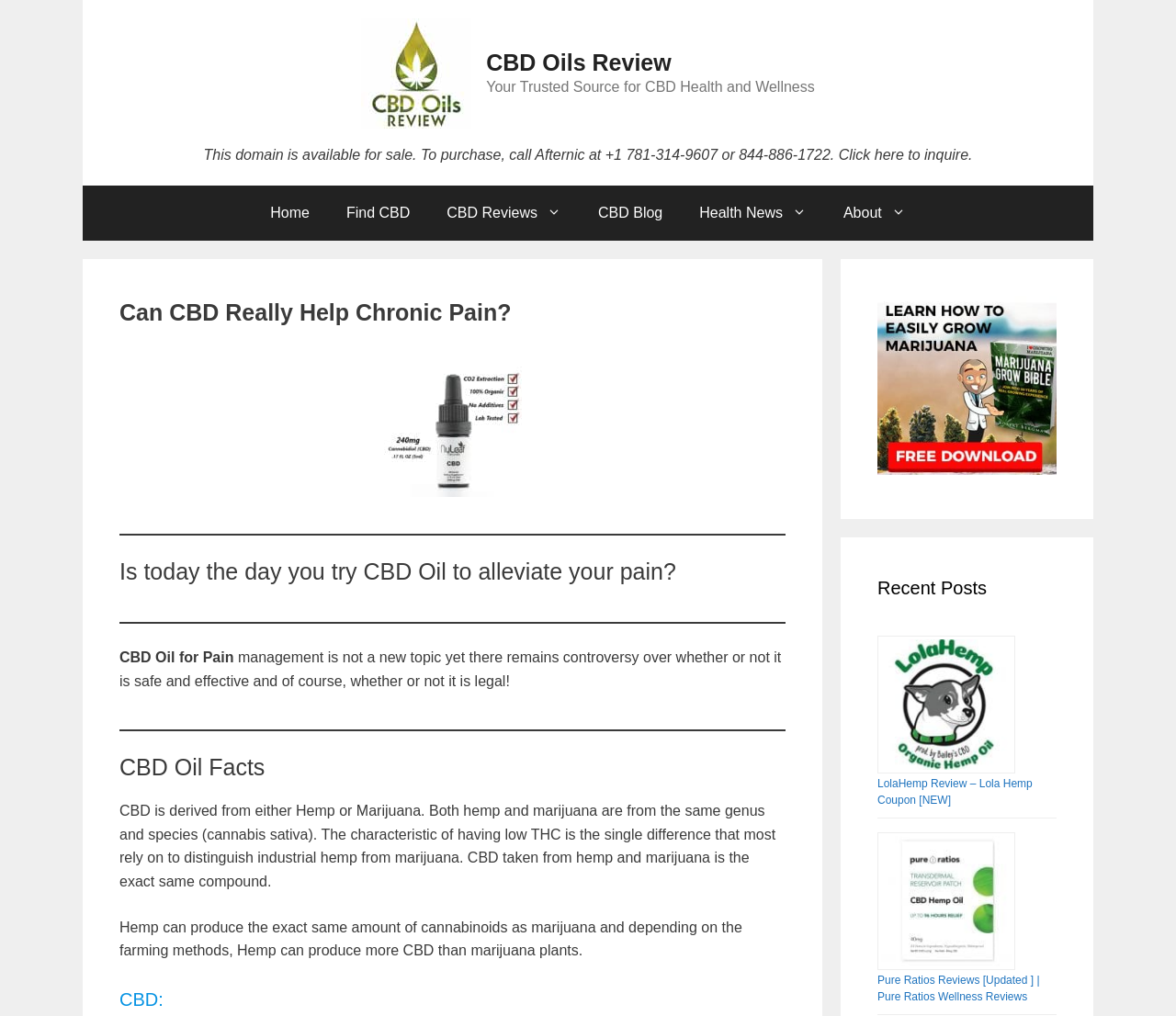Can you identify the bounding box coordinates of the clickable region needed to carry out this instruction: 'Visit the 'CBD Oils Review' website'? The coordinates should be four float numbers within the range of 0 to 1, stated as [left, top, right, bottom].

[0.307, 0.064, 0.401, 0.079]